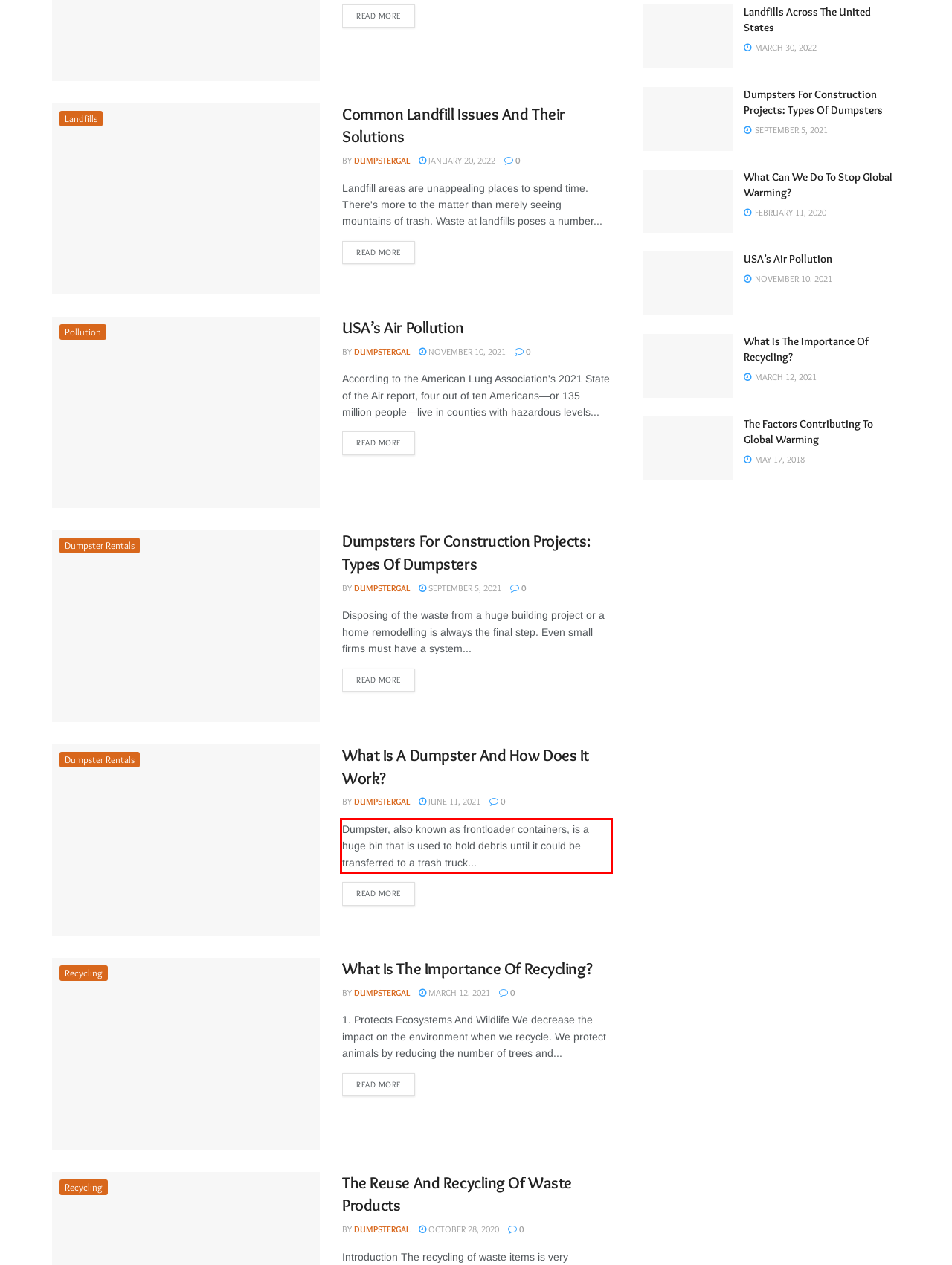You are provided with a screenshot of a webpage containing a red bounding box. Please extract the text enclosed by this red bounding box.

Dumpster, also known as frontloader containers, is a huge bin that is used to hold debris until it could be transferred to a trash truck...